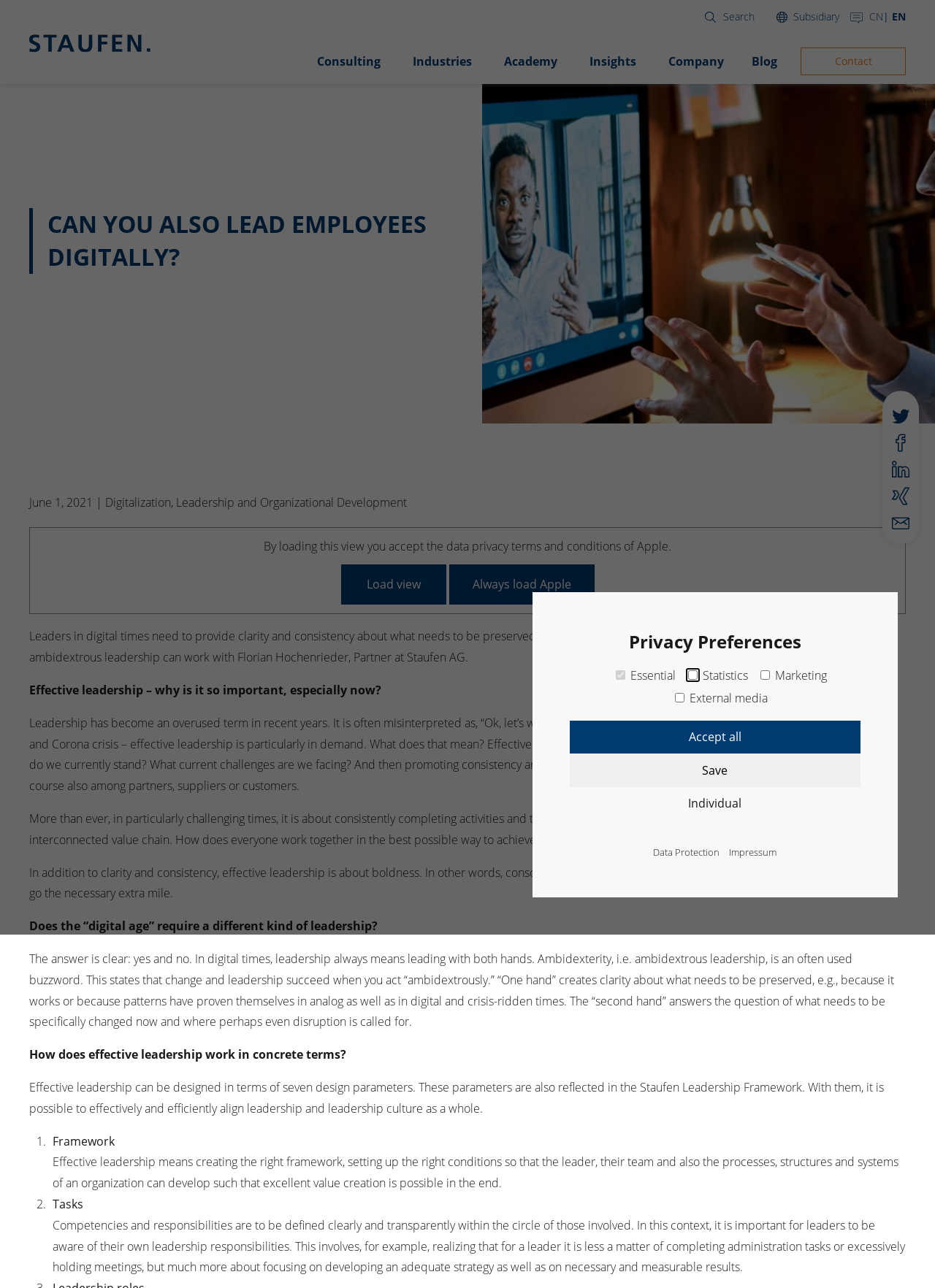Identify the bounding box coordinates for the UI element described as: "Availability".

None